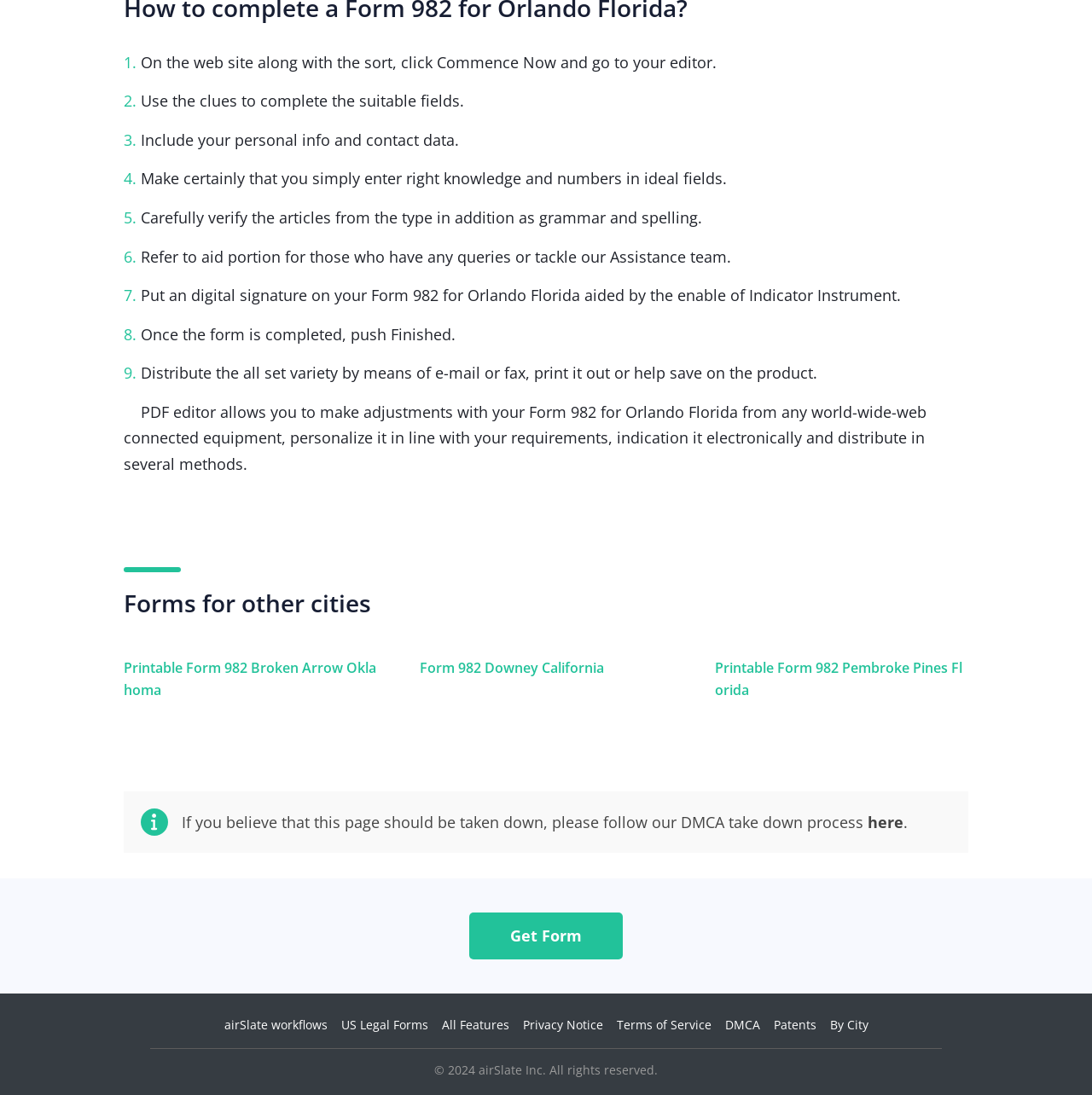Answer the question with a single word or phrase: 
What should you do if you have any queries?

Refer to aid portion